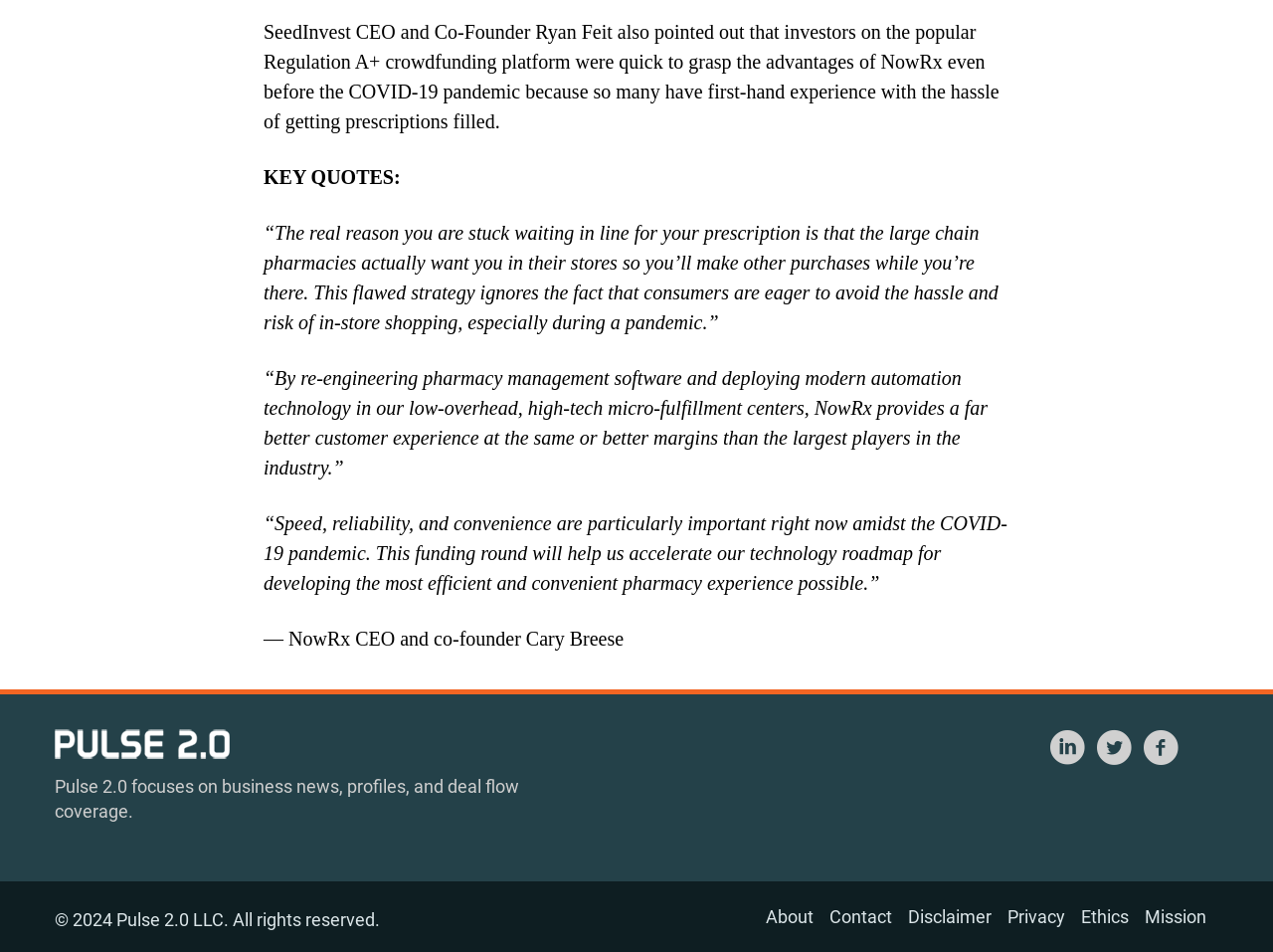Determine the bounding box coordinates of the target area to click to execute the following instruction: "Check Disclaimer."

[0.713, 0.952, 0.779, 0.974]